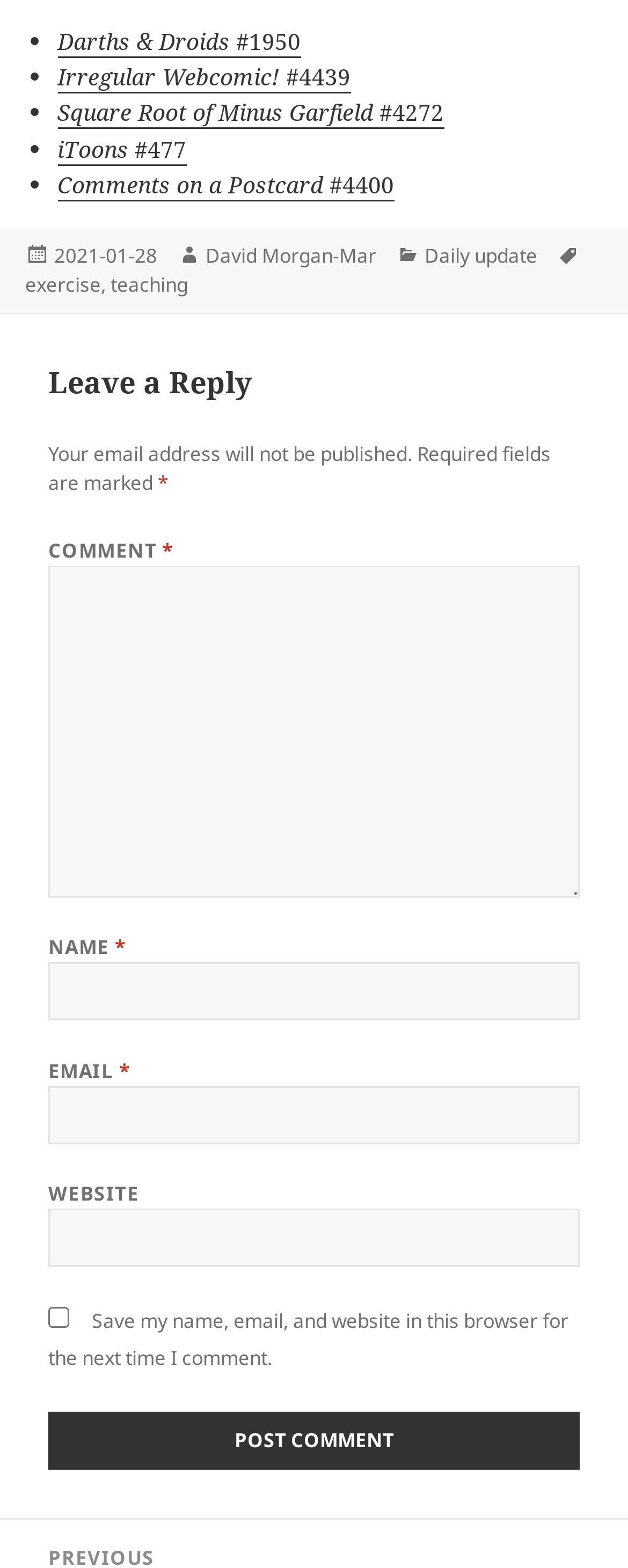Please identify the bounding box coordinates of the element on the webpage that should be clicked to follow this instruction: "Check the checkbox 'Save my name, email, and website in this browser for the next time I comment.'". The bounding box coordinates should be given as four float numbers between 0 and 1, formatted as [left, top, right, bottom].

[0.077, 0.834, 0.11, 0.847]